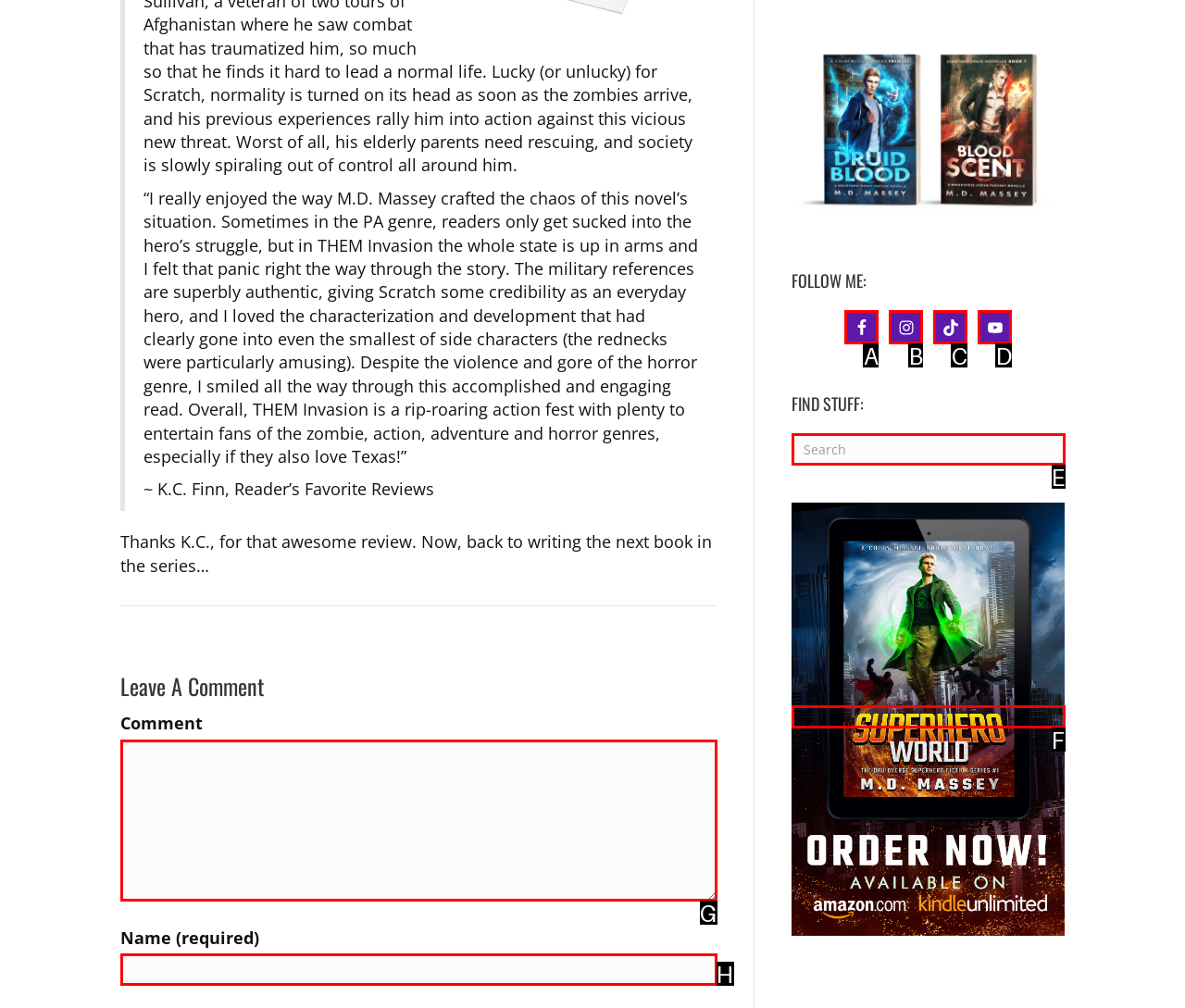Identify which HTML element matches the description: Facebook
Provide your answer in the form of the letter of the correct option from the listed choices.

A